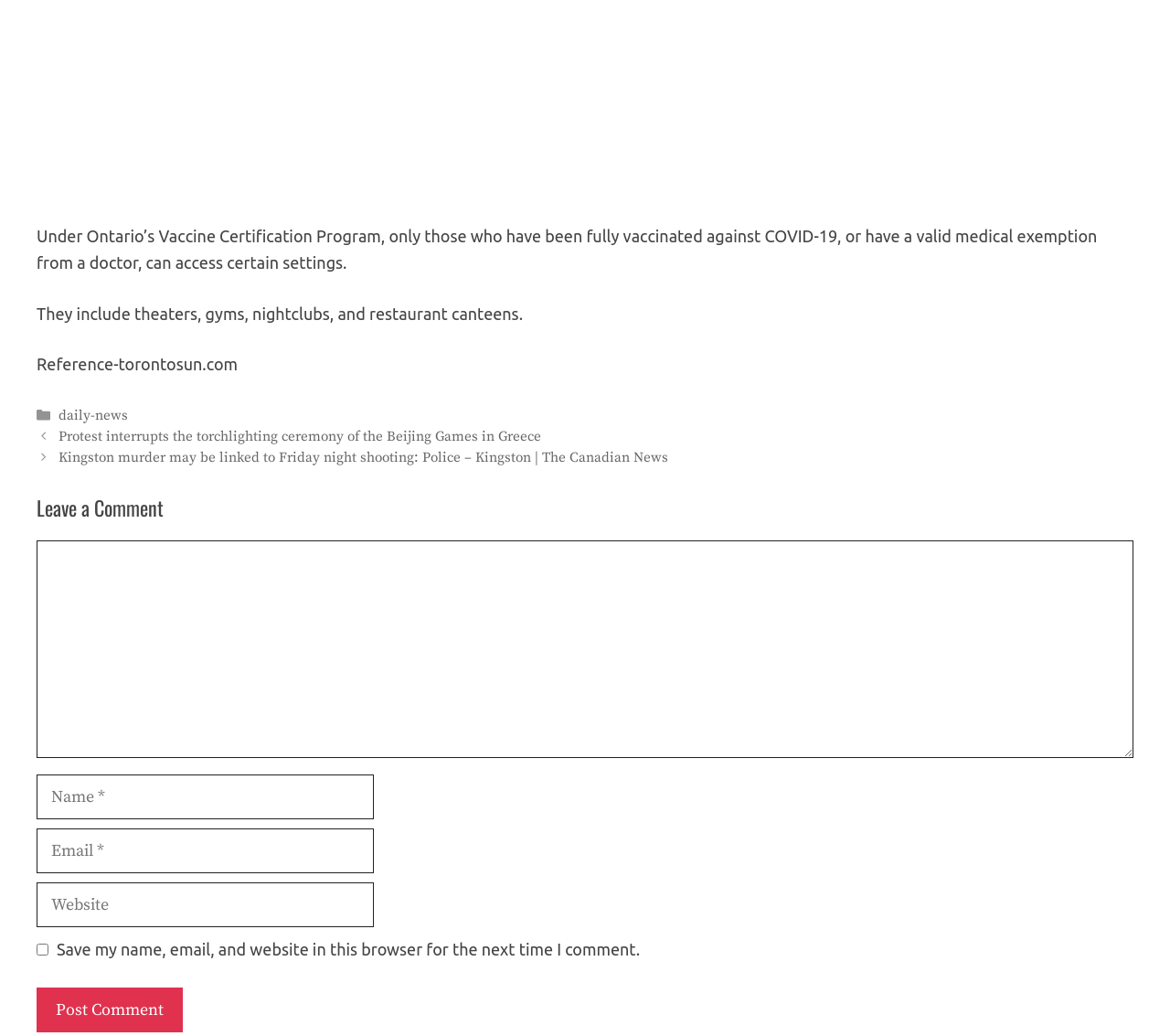Can you specify the bounding box coordinates for the region that should be clicked to fulfill this instruction: "Type your email".

[0.031, 0.8, 0.32, 0.843]